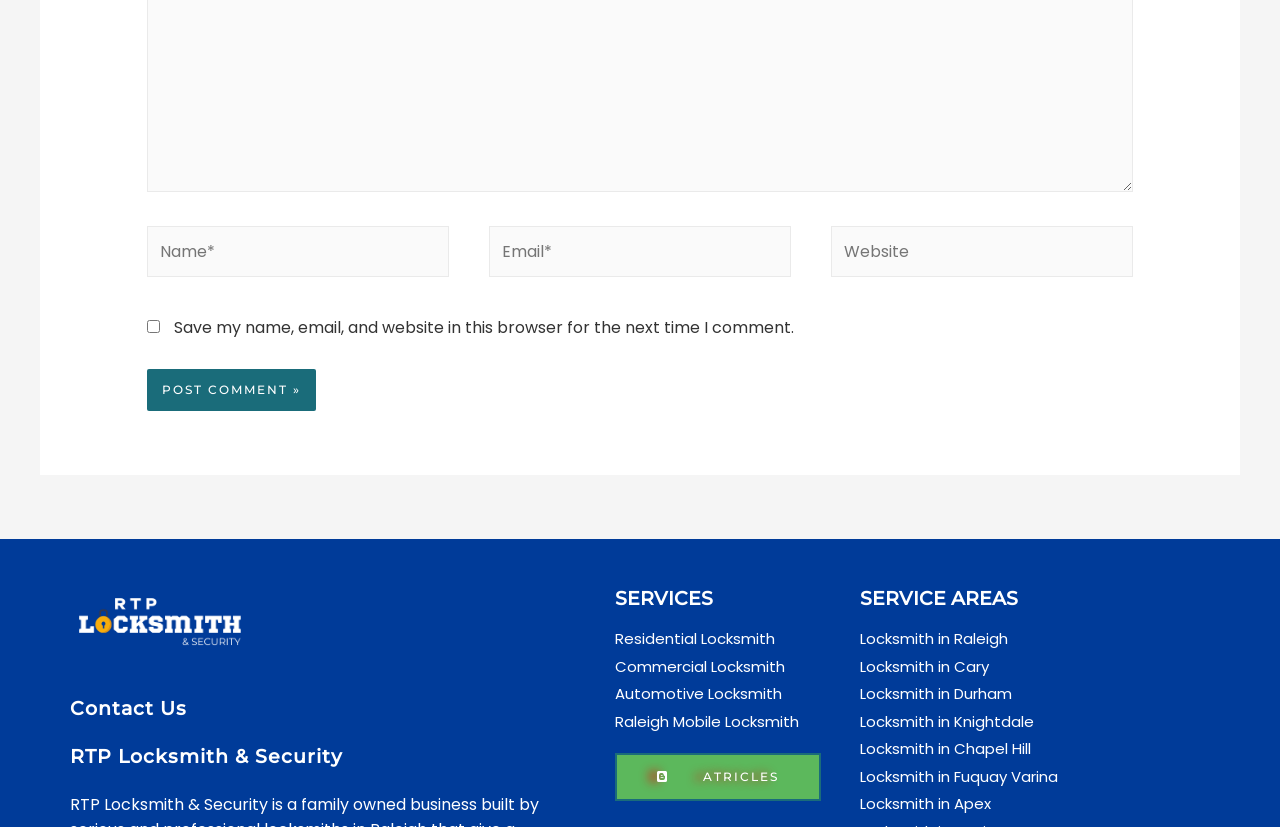Specify the bounding box coordinates of the area to click in order to follow the given instruction: "Visit the residential locksmith page."

[0.48, 0.76, 0.672, 0.787]